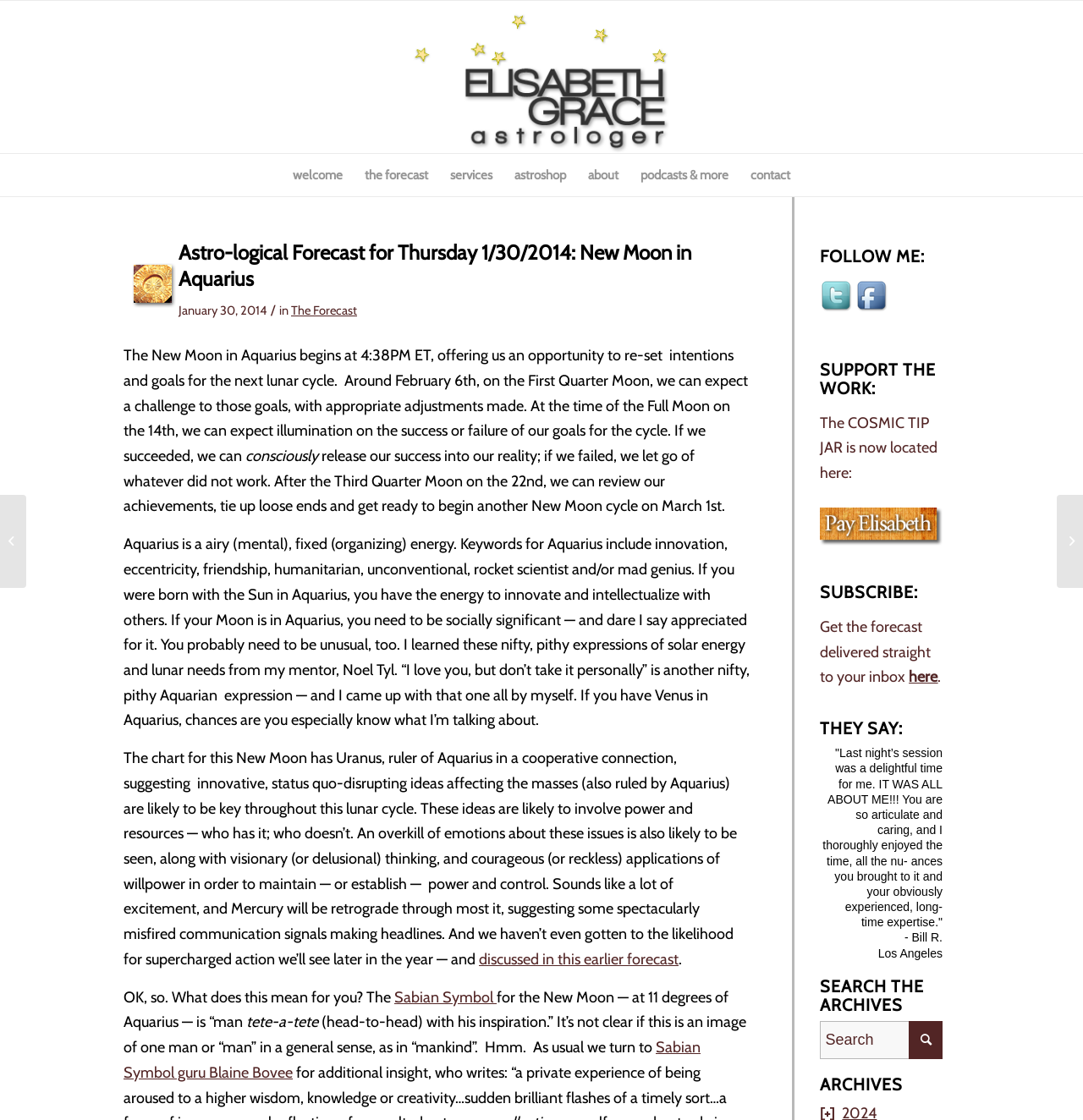What is the astrologer's name?
Based on the screenshot, provide your answer in one word or phrase.

Elisabeth Grace